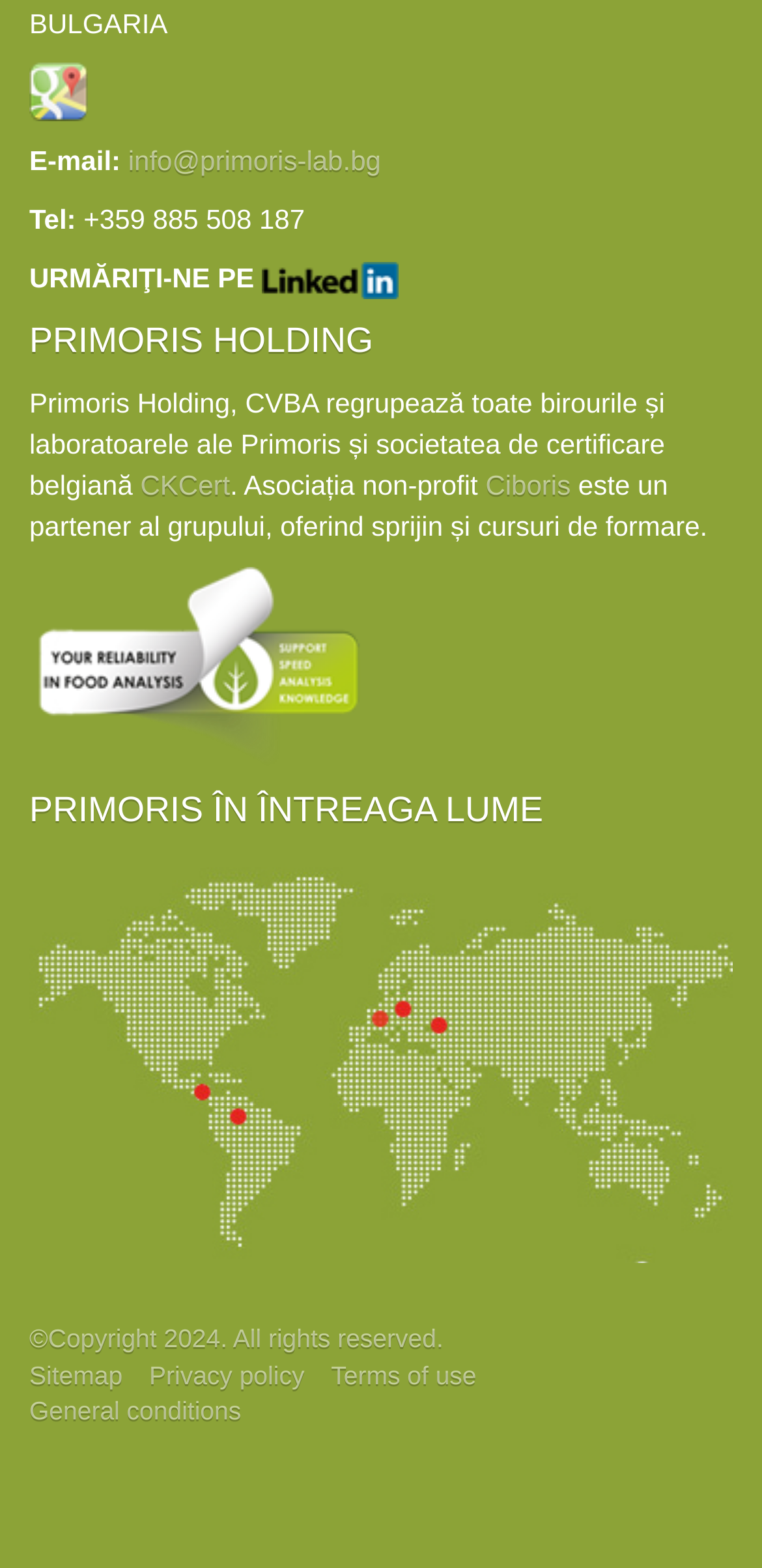Locate the bounding box coordinates of the element's region that should be clicked to carry out the following instruction: "Check the company's sitemap". The coordinates need to be four float numbers between 0 and 1, i.e., [left, top, right, bottom].

[0.038, 0.868, 0.161, 0.886]